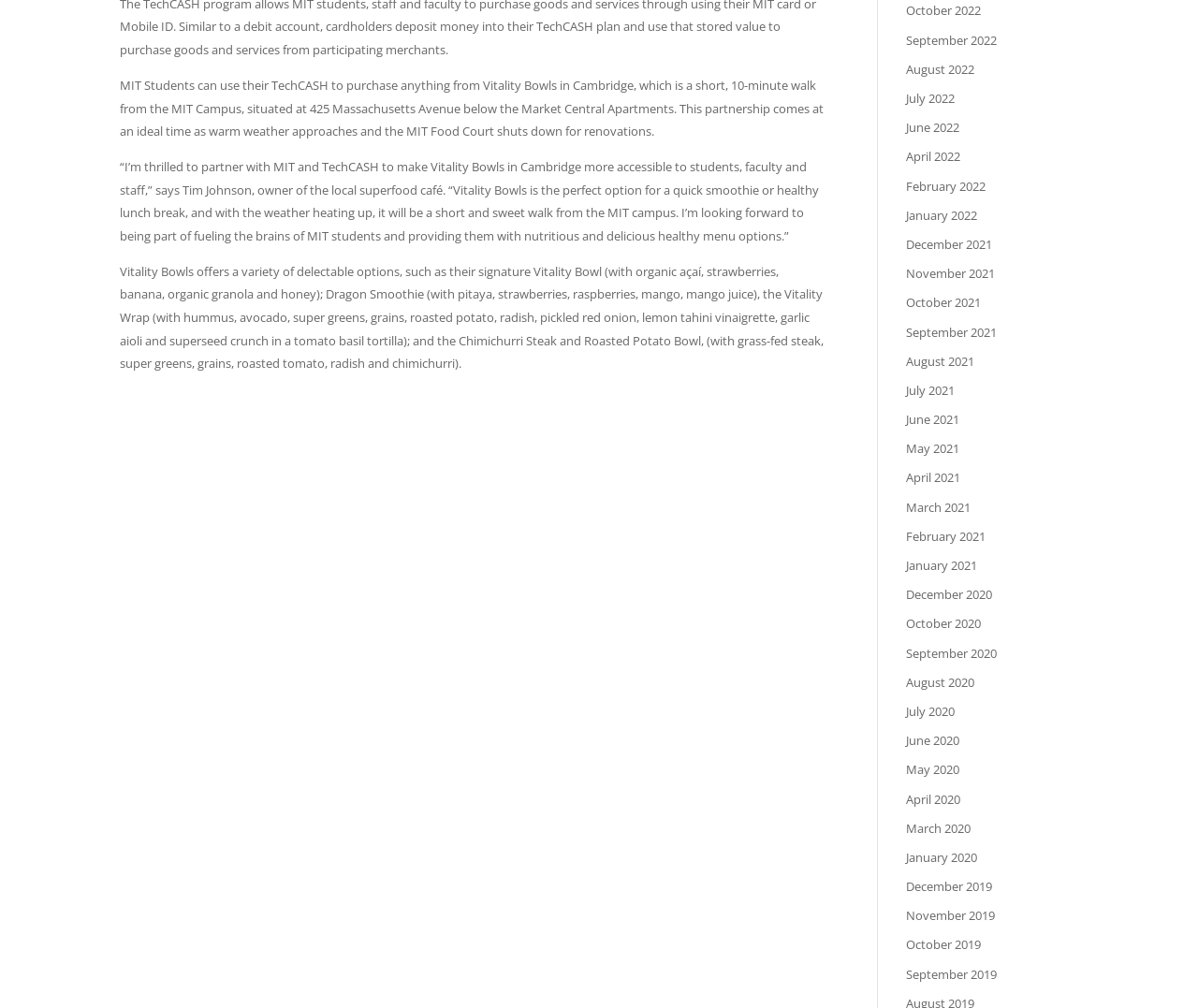Determine the bounding box coordinates of the clickable element to achieve the following action: 'View news from October 2022'. Provide the coordinates as four float values between 0 and 1, formatted as [left, top, right, bottom].

[0.756, 0.002, 0.819, 0.019]